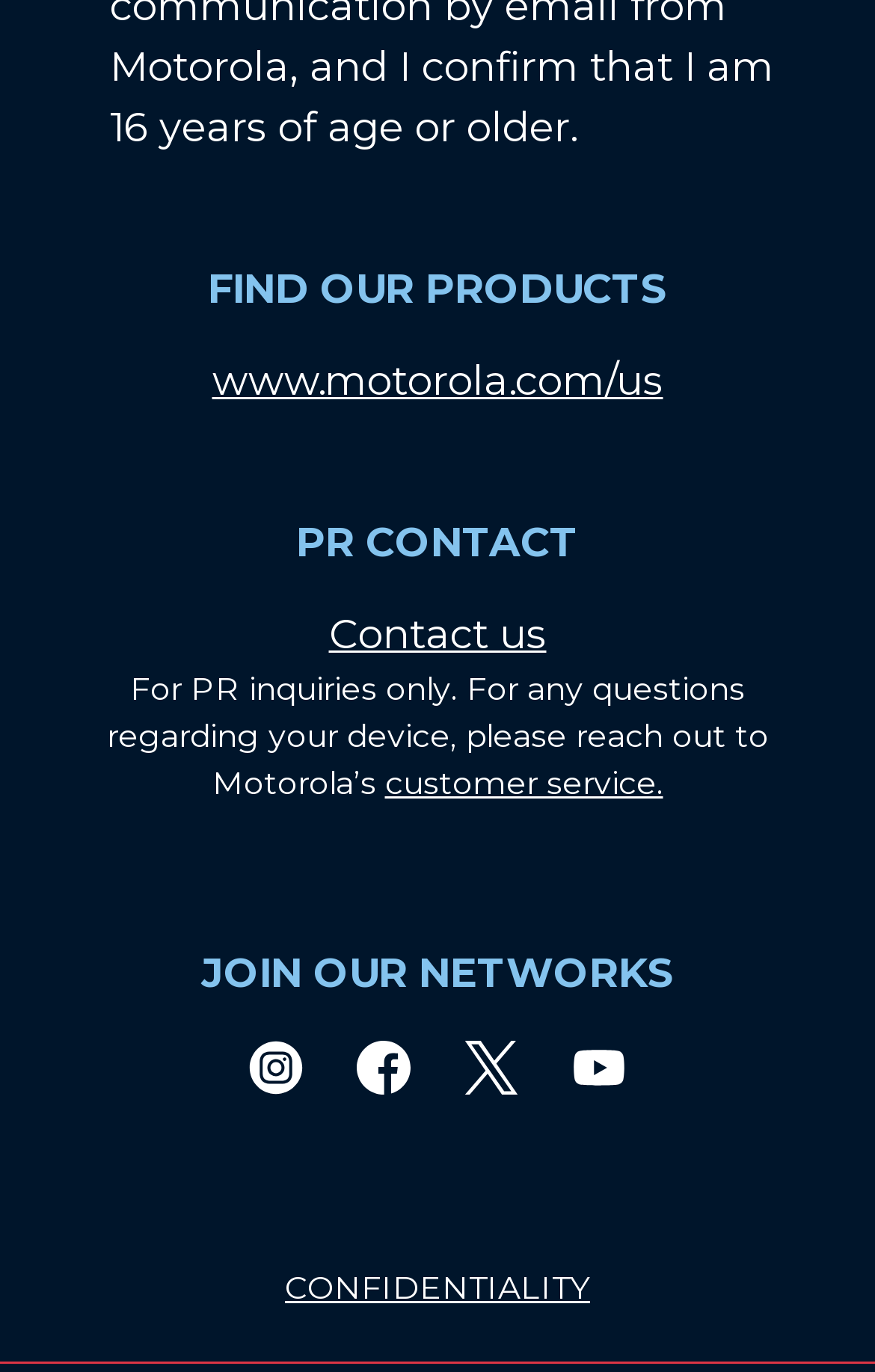Identify the coordinates of the bounding box for the element that must be clicked to accomplish the instruction: "Visit Motorola's website".

[0.242, 0.26, 0.758, 0.296]